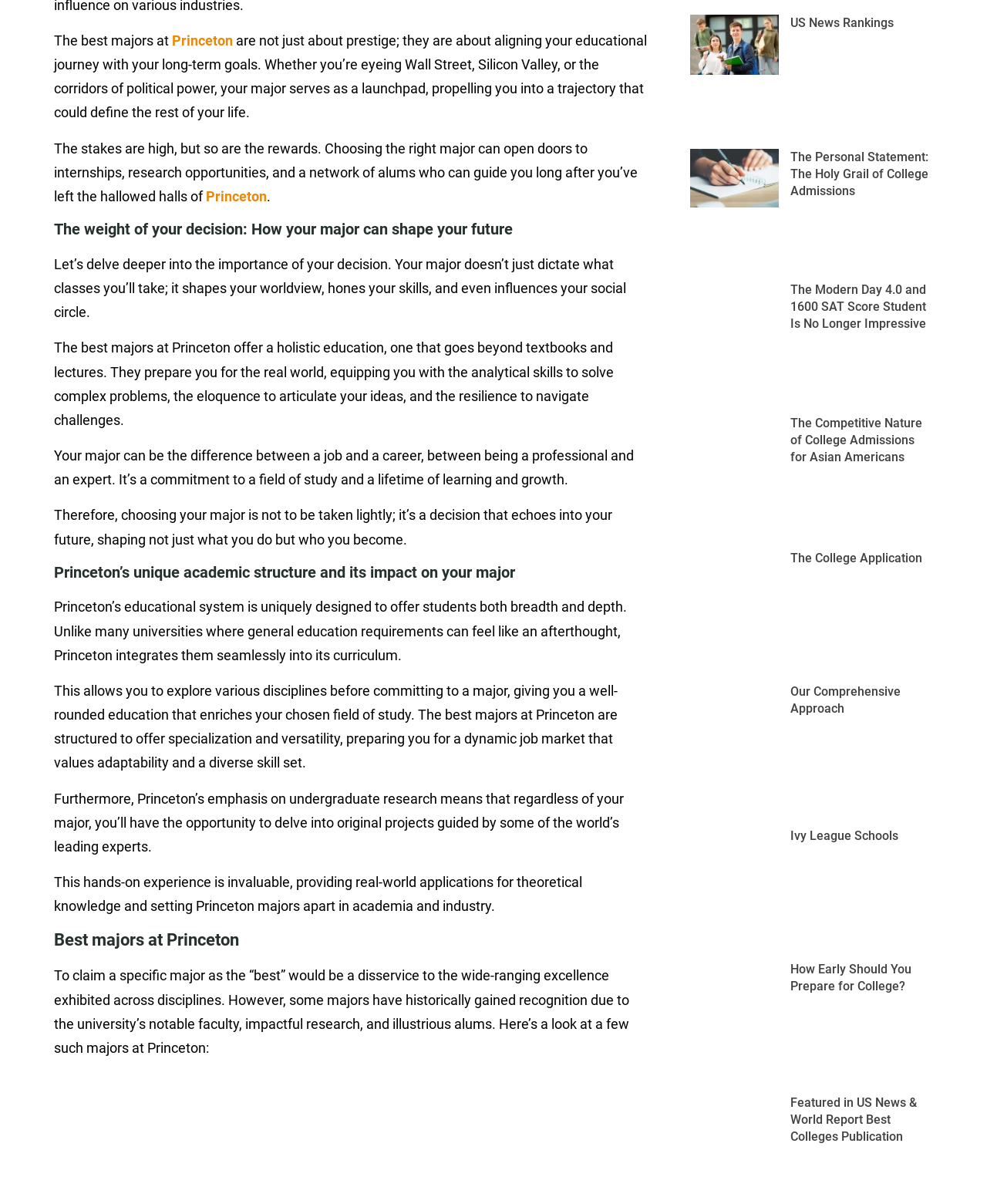Given the element description: "Back to News", predict the bounding box coordinates of this UI element. The coordinates must be four float numbers between 0 and 1, given as [left, top, right, bottom].

None